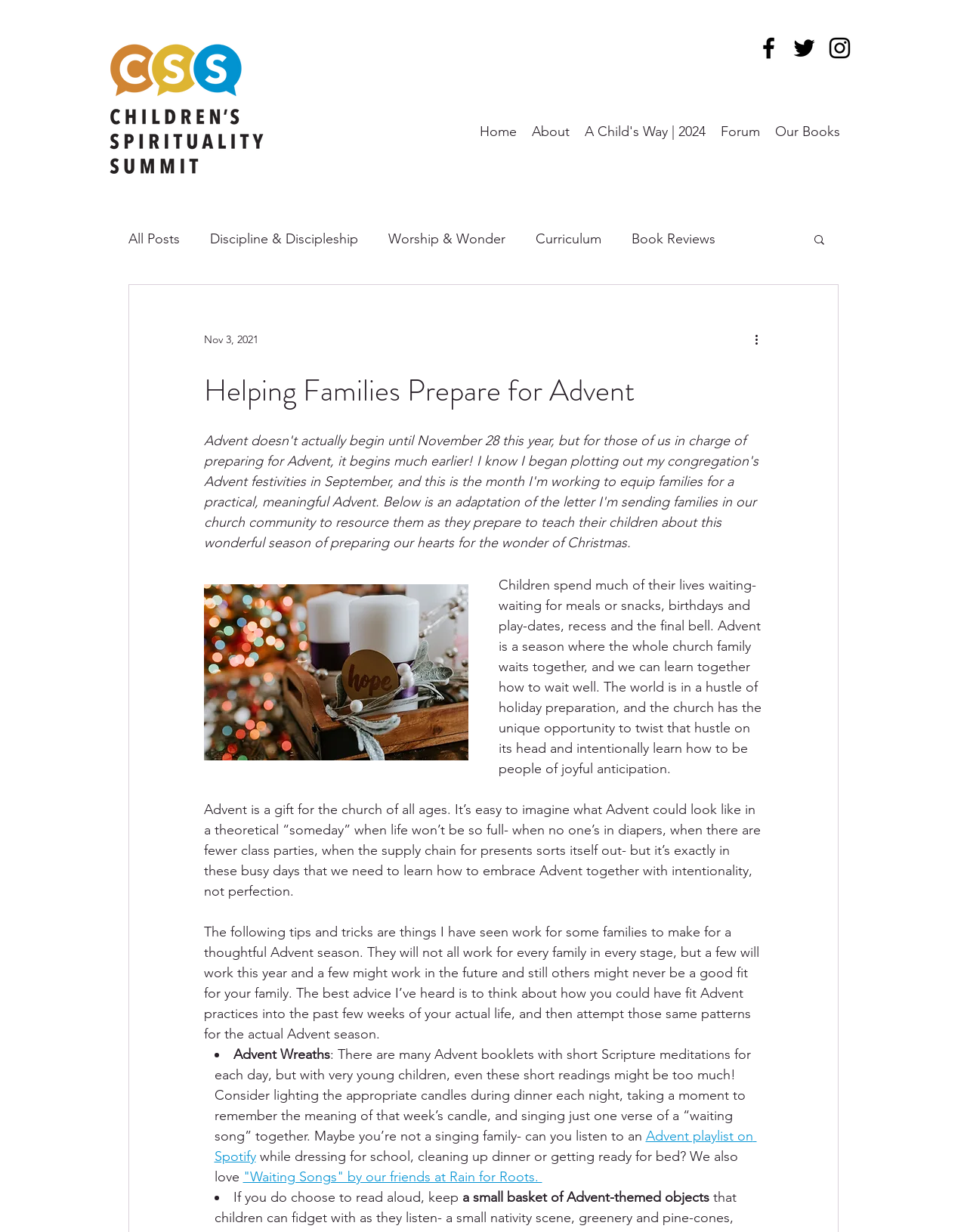What is the name of the music group mentioned on the webpage?
Give a comprehensive and detailed explanation for the question.

I found the answer by reading the text on the webpage, which mentions 'Waiting Songs' by our friends at Rain for Roots, which indicates that Rain for Roots is a music group.